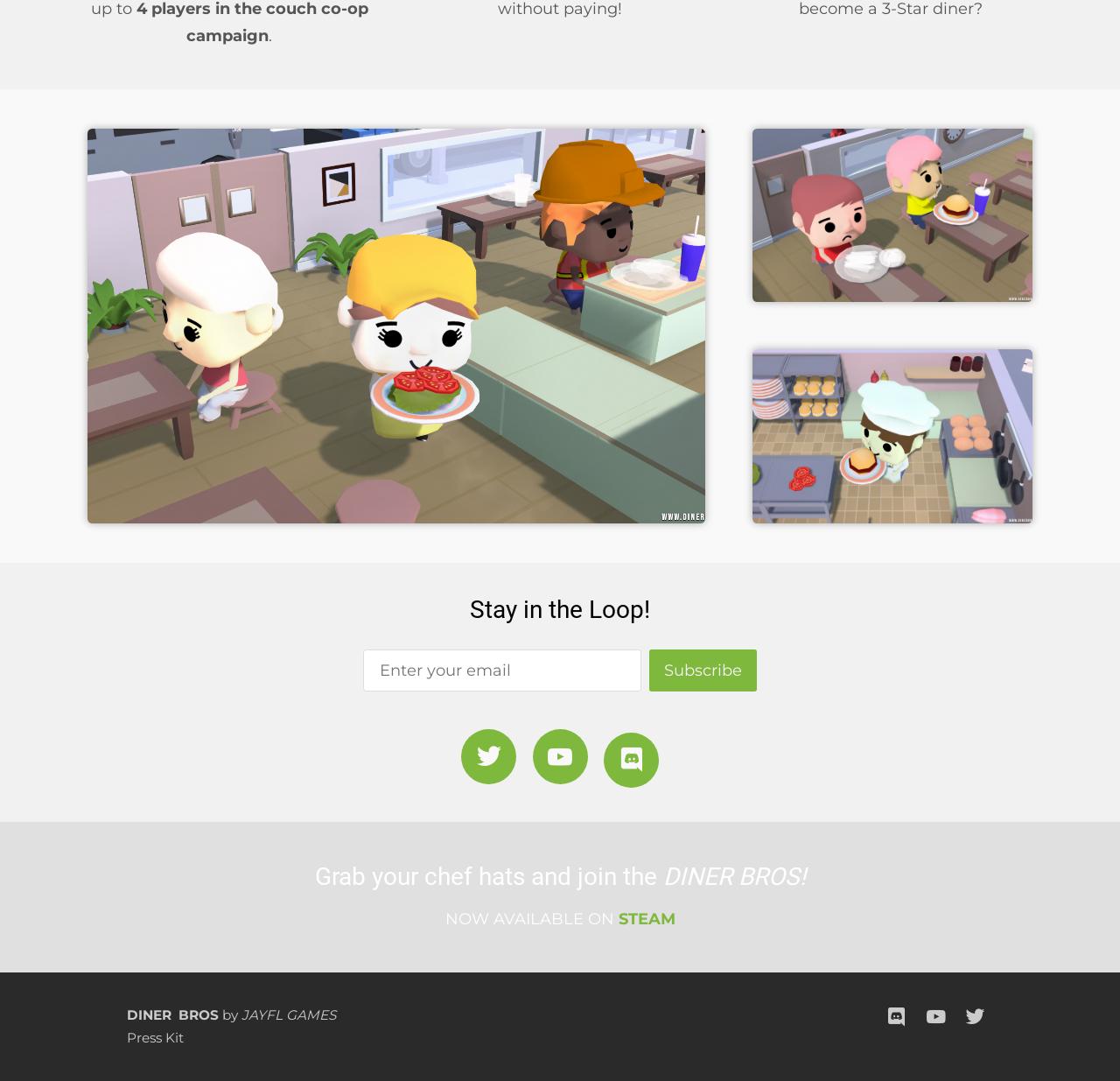Use a single word or phrase to respond to the question:
How many images are there on the webpage?

3